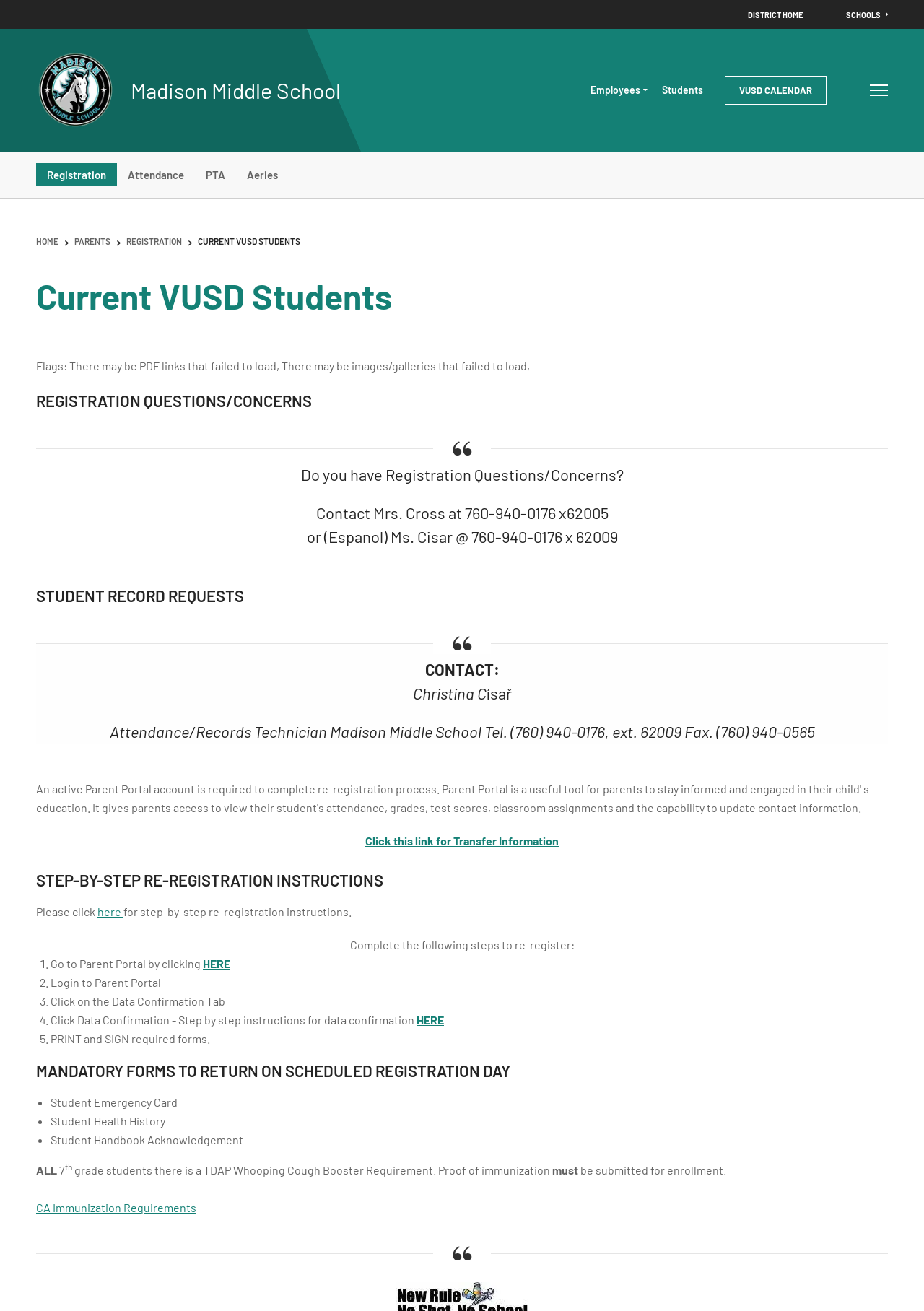Locate the bounding box coordinates of the element's region that should be clicked to carry out the following instruction: "Open Madison Middle School link". The coordinates need to be four float numbers between 0 and 1, i.e., [left, top, right, bottom].

[0.039, 0.039, 0.126, 0.099]